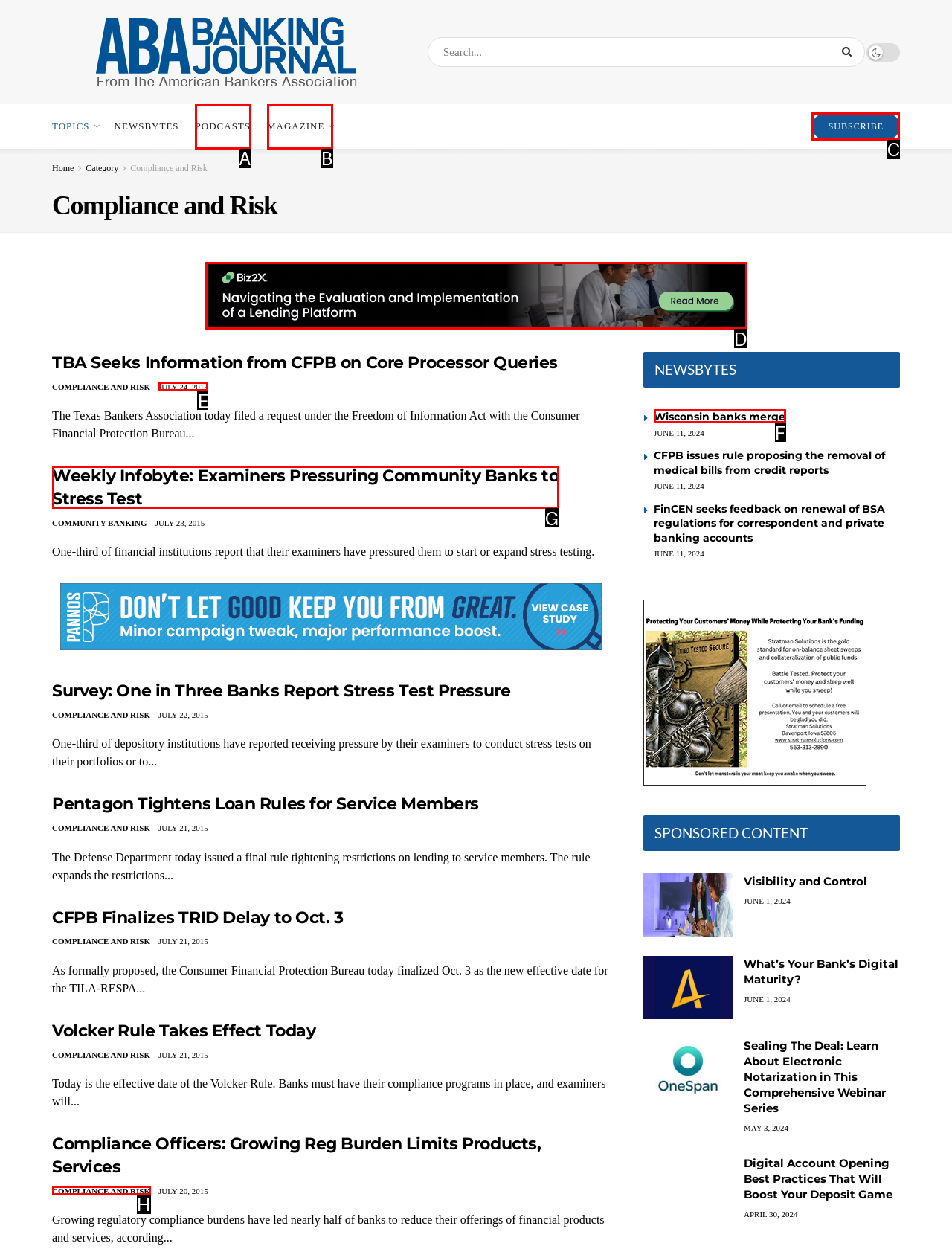Which UI element should be clicked to perform the following task: Subscribe to the newsletter? Answer with the corresponding letter from the choices.

C